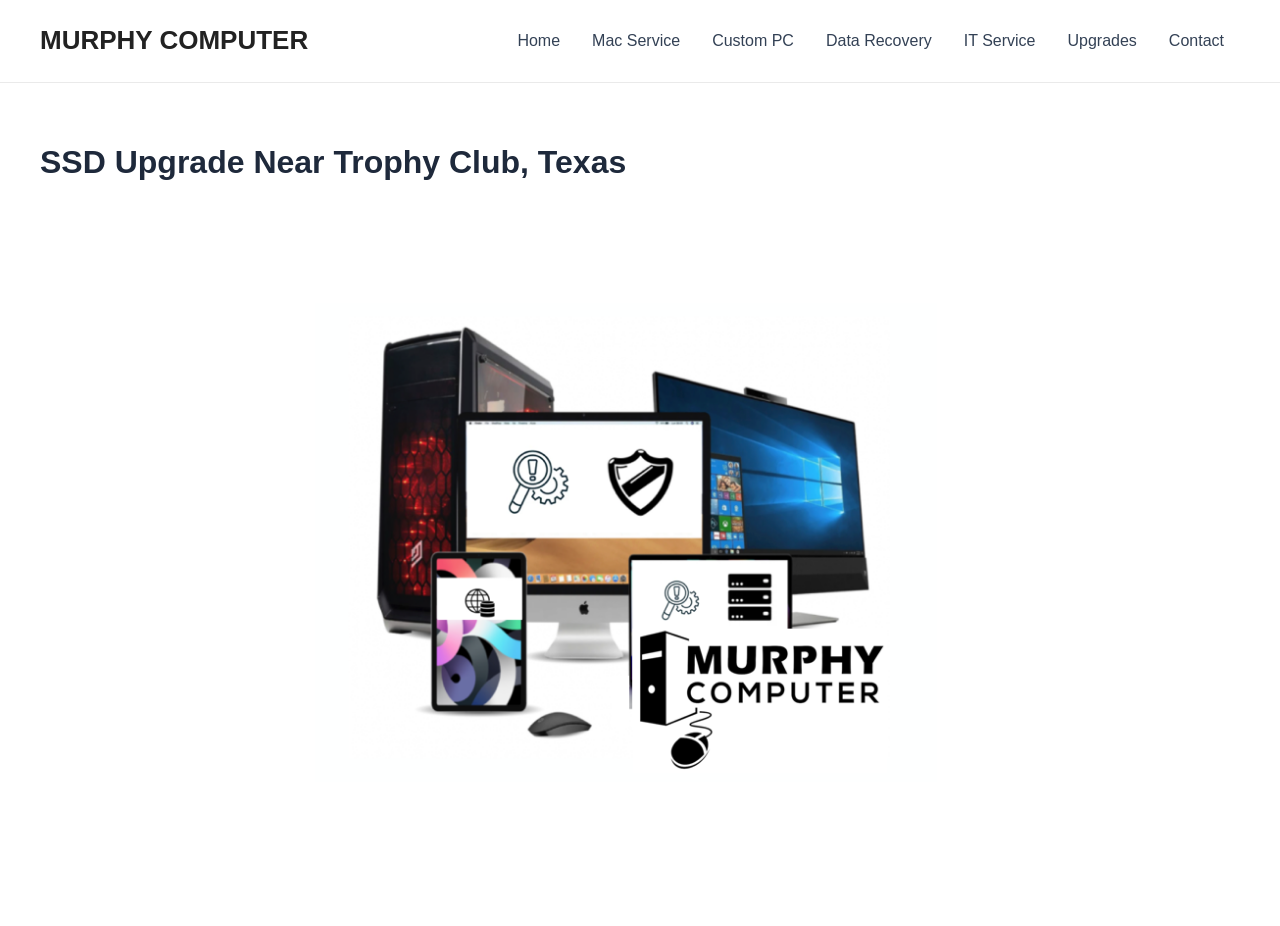Please extract and provide the main headline of the webpage.

SSD Upgrade Near Trophy Club, Texas